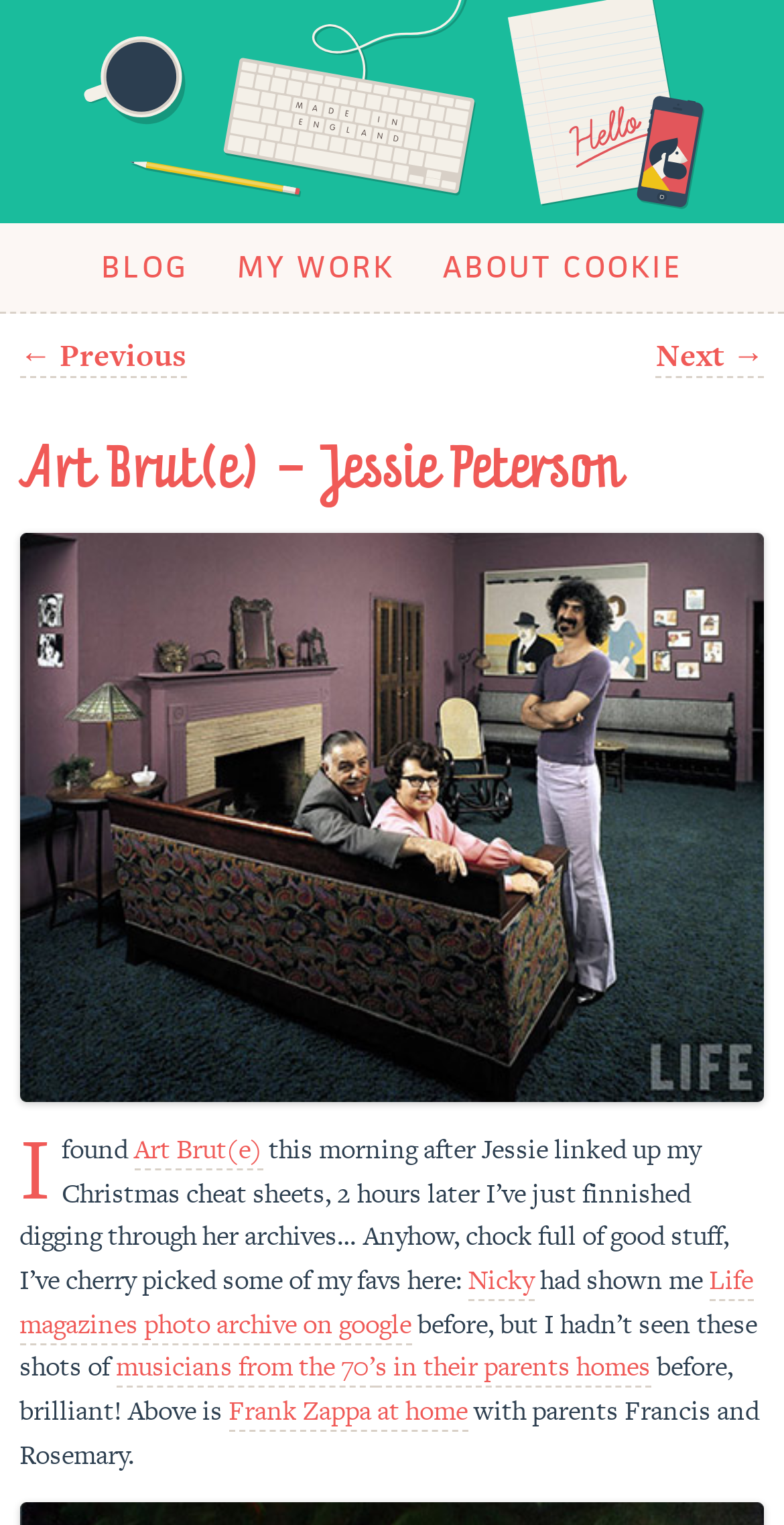Using the format (top-left x, top-left y, bottom-right x, bottom-right y), provide the bounding box coordinates for the described UI element. All values should be floating point numbers between 0 and 1: About Cookie

[0.539, 0.147, 0.897, 0.204]